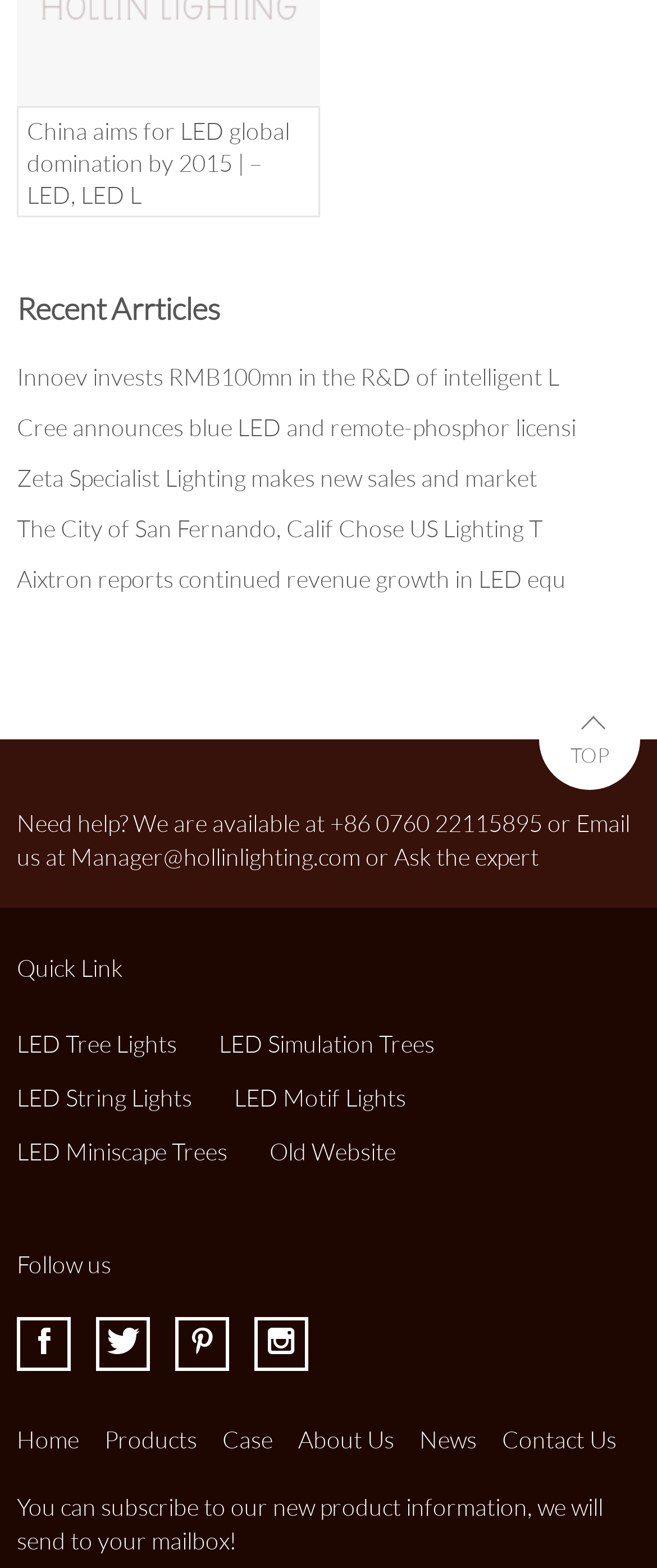Locate the bounding box coordinates of the element you need to click to accomplish the task described by this instruction: "Click on the 'LED Tree Lights' link".

[0.026, 0.657, 0.269, 0.675]